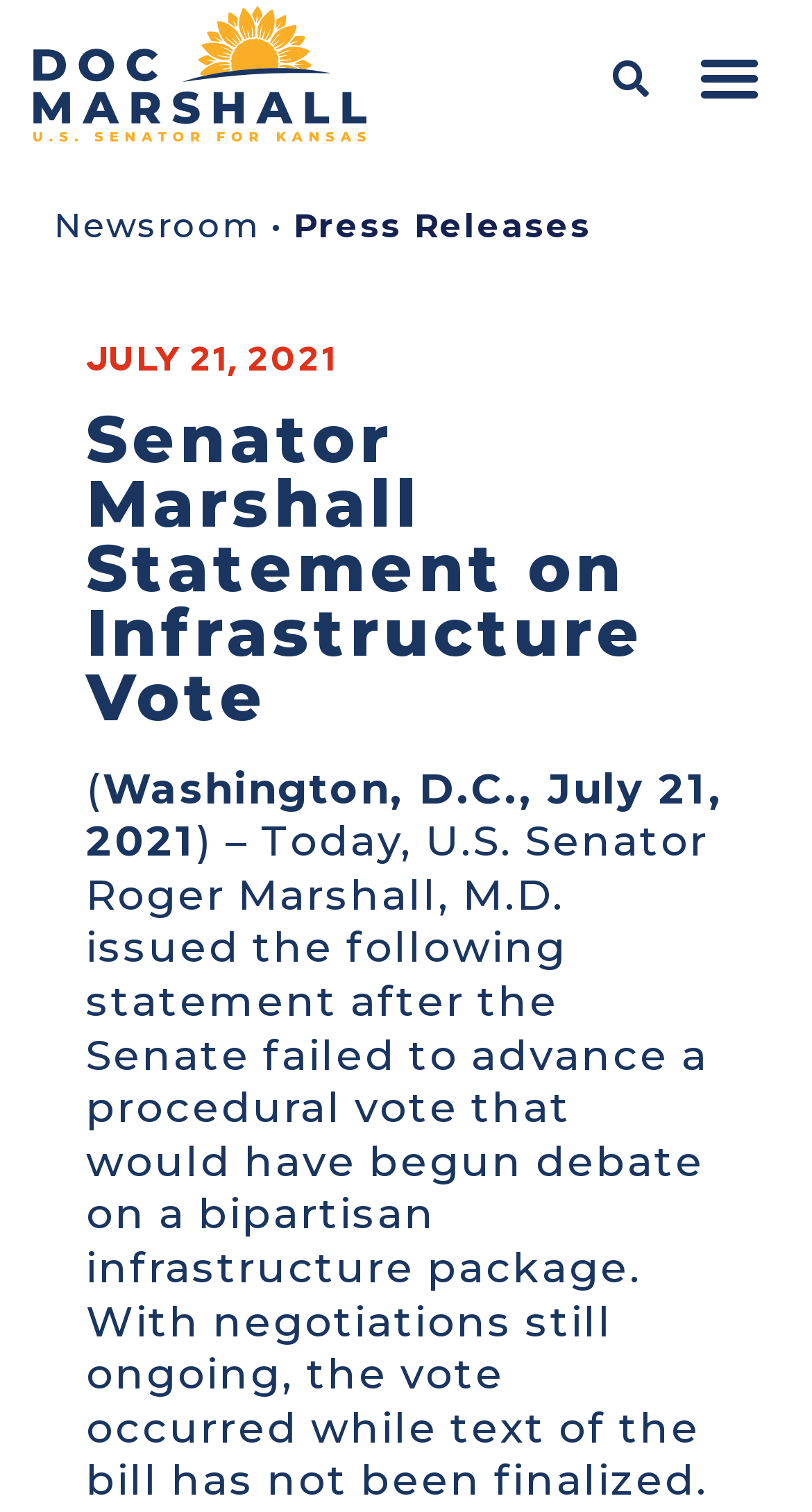What is the date of the statement?
Based on the visual content, answer with a single word or a brief phrase.

July 21, 2021